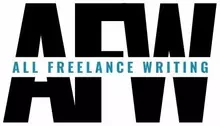Explain in detail what you see in the image.

The image showcases the logo of "All Freelance Writing," prominently featuring the acronym "AFW" in bold, striking letters. The design combines a modern aesthetic with a laid-back feel, encapsulating the essence of freelance writing. The word "ALL" is styled in a softer, lighter font and colored blue, positioned beneath the "AFW," which is rendered in a strong, contrasting black. This logo is integral to the branding of All Freelance Writing, a site dedicated to providing resources, job leads, and insights for freelance writers. The visual identity reflects the community and support offered by the platform to those in the freelance writing industry.